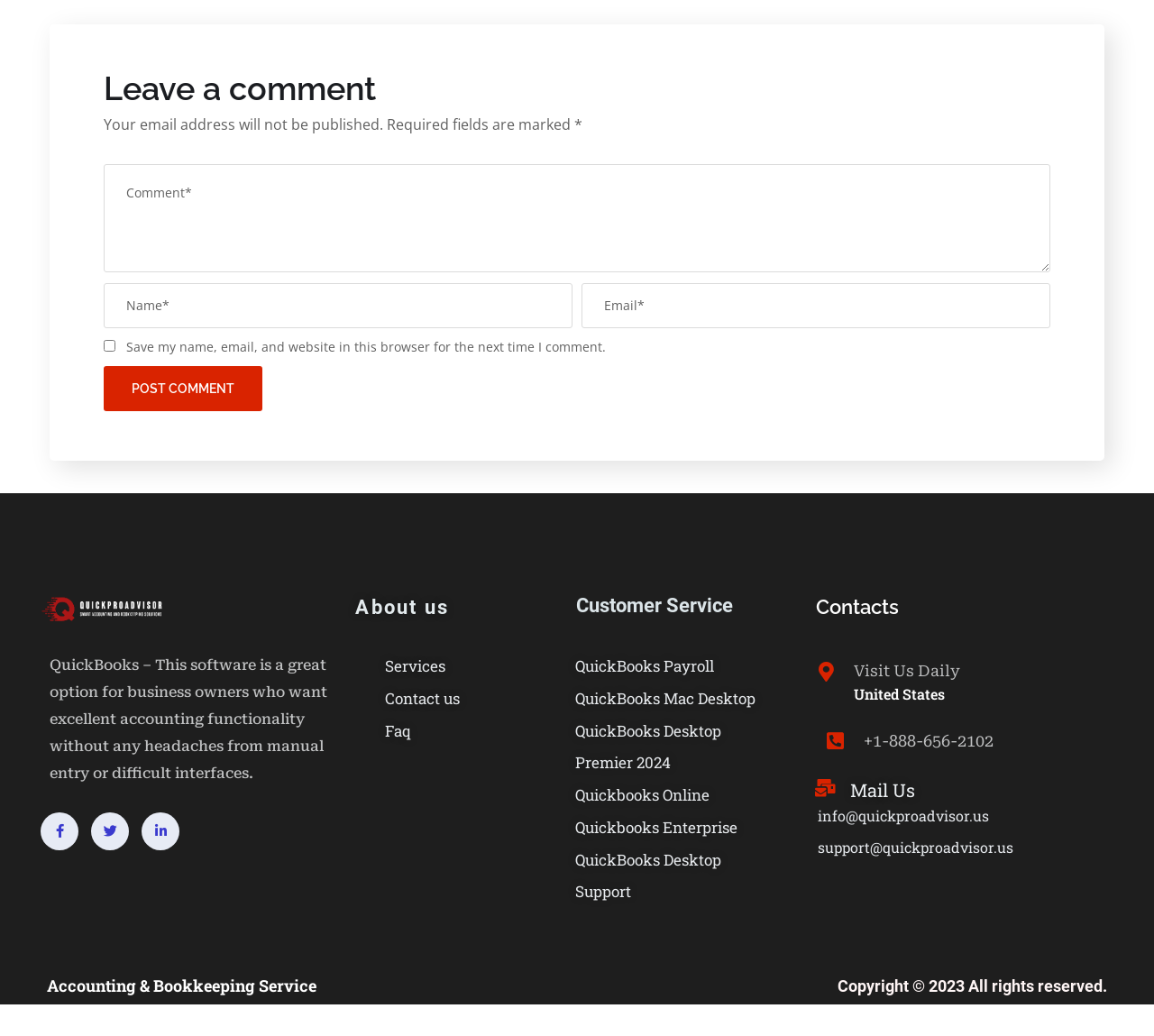What is the purpose of the comment section?
Look at the image and answer the question using a single word or phrase.

Leave a comment